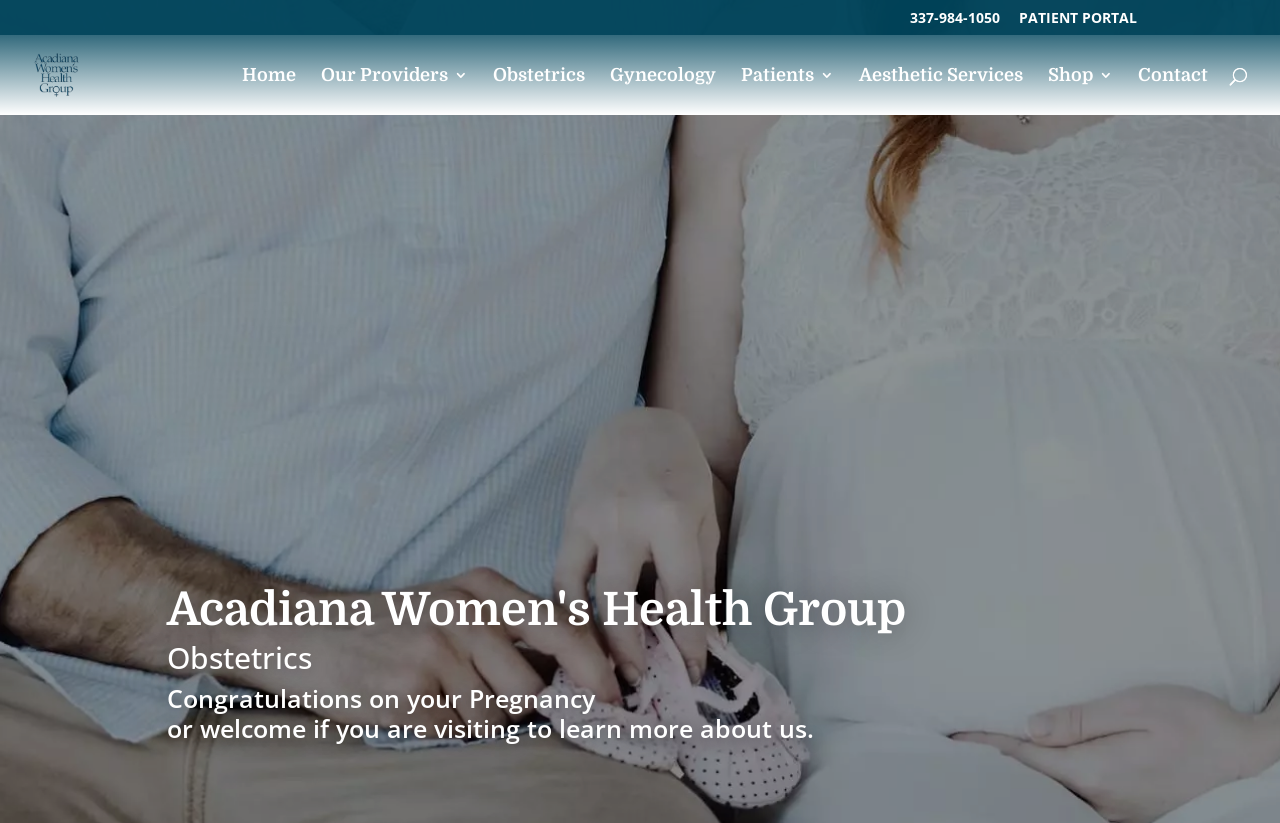What is the congratulatory message on the page?
Please answer the question with a detailed response using the information from the screenshot.

I found the congratulatory message by looking at the content below the heading 'Obstetrics', where I saw a static text element with the message 'Congratulations on your Pregnancy'.